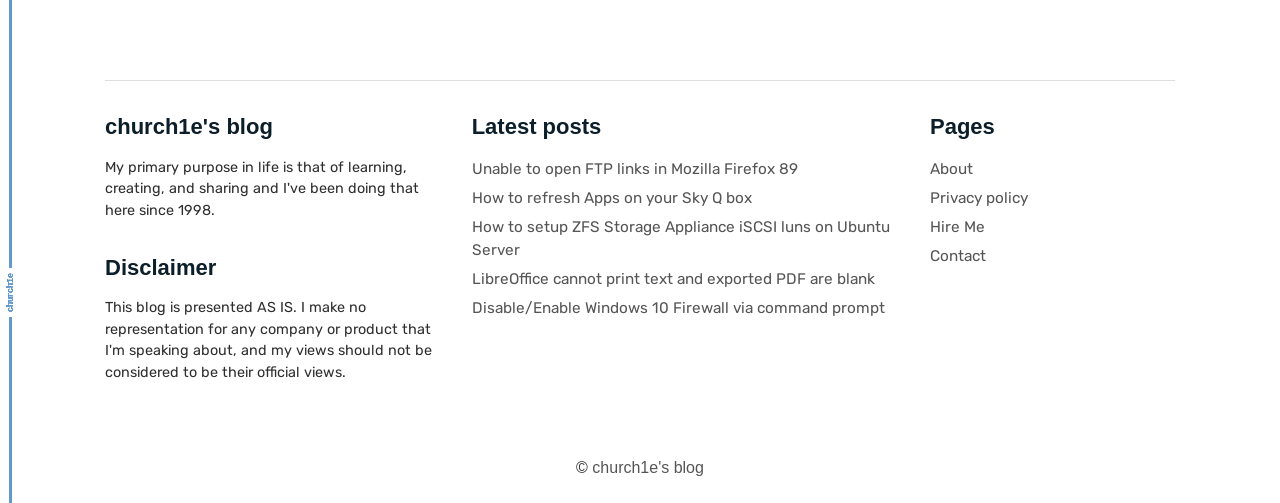How many links are listed under 'Latest posts'?
Based on the visual details in the image, please answer the question thoroughly.

Under the 'Latest posts' heading, there are five links listed, which are 'Unable to open FTP links in Mozilla Firefox 89', 'How to refresh Apps on your Sky Q box', 'How to setup ZFS Storage Appliance iSCSI luns on Ubuntu Server', 'LibreOffice cannot print text and exported PDF are blank', and 'Disable/Enable Windows 10 Firewall via command prompt'.